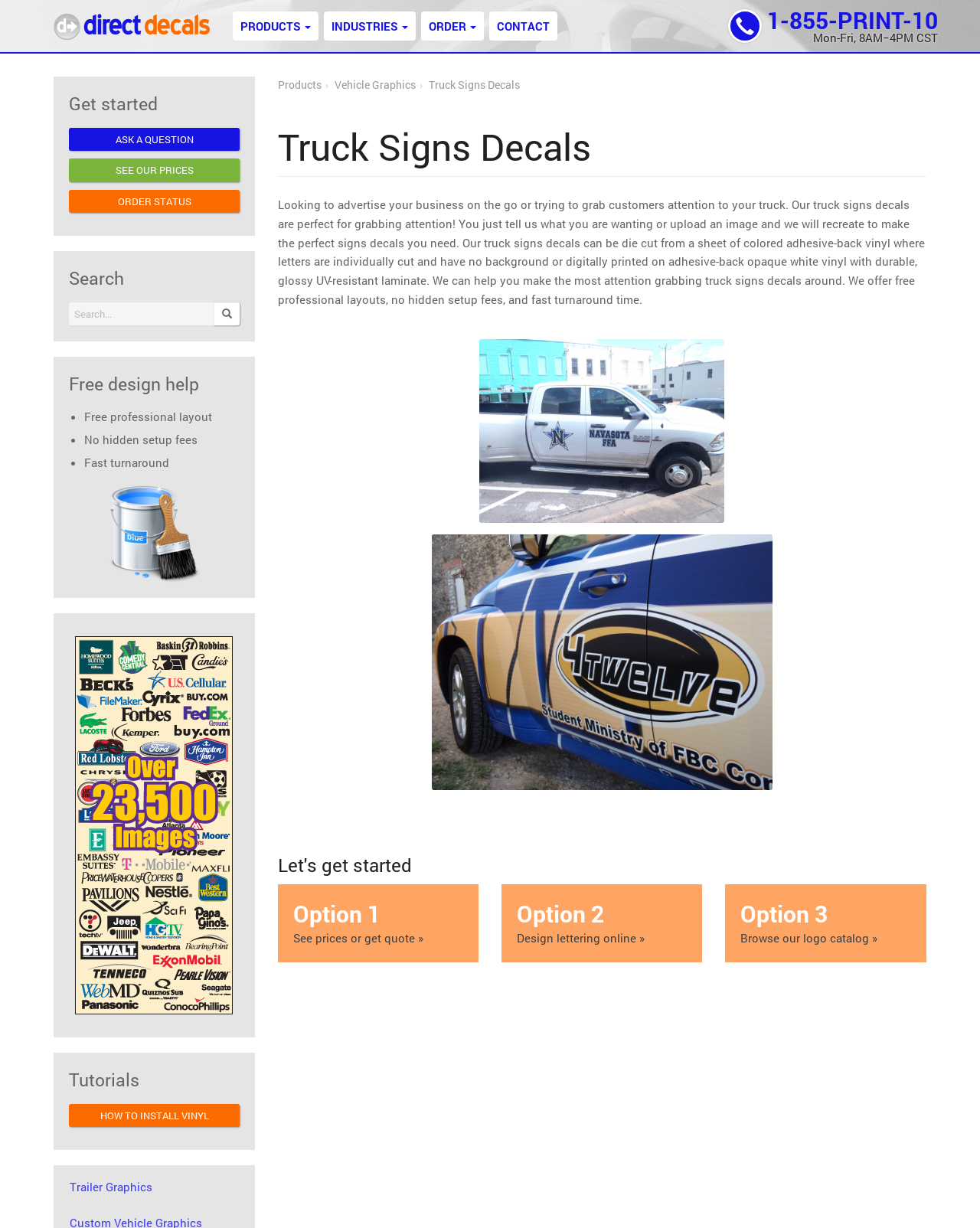Extract the bounding box for the UI element that matches this description: "Listen Now".

None